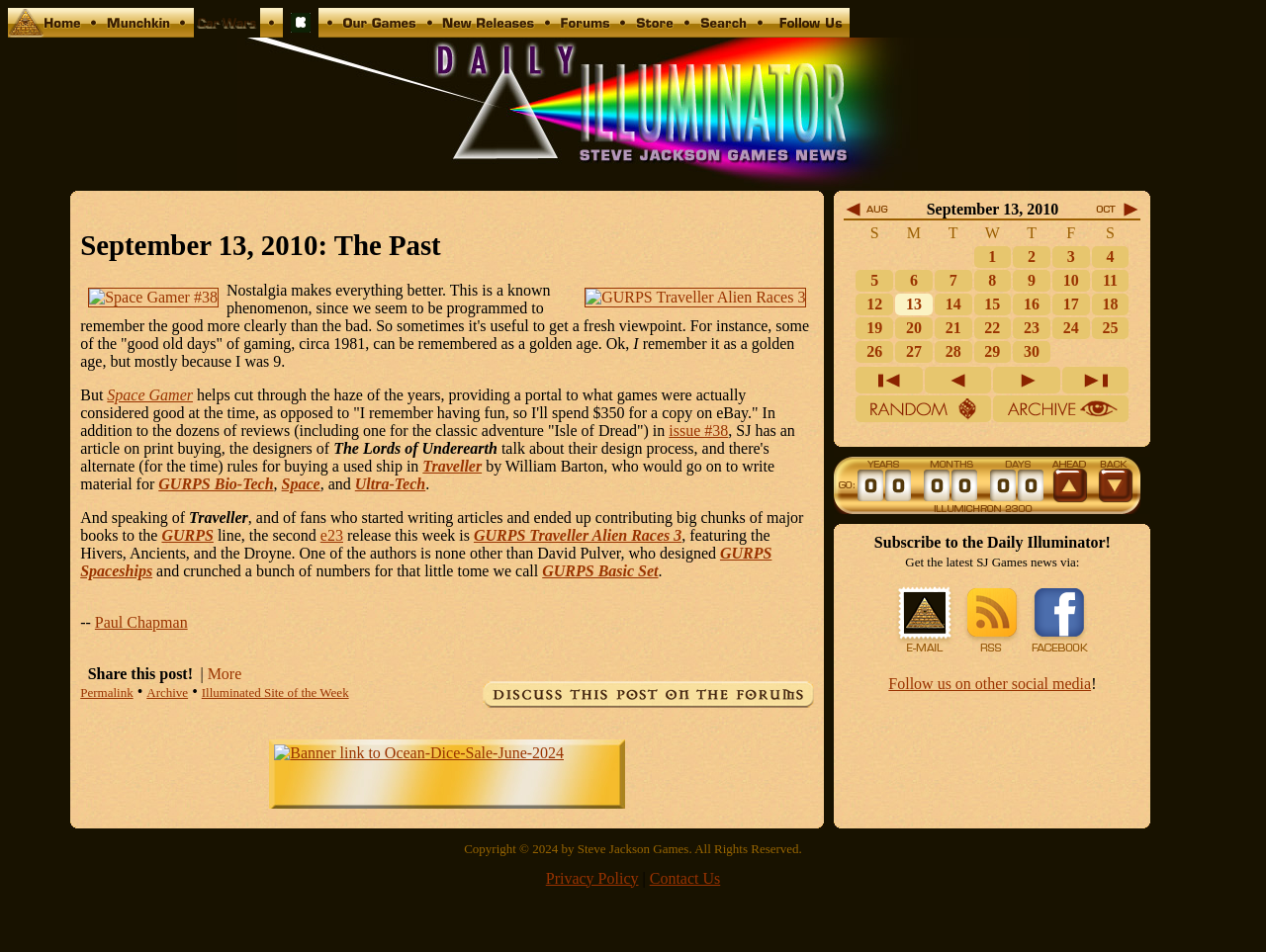Using the element description: "GURPS Basic Set", determine the bounding box coordinates. The coordinates should be in the format [left, top, right, bottom], with values between 0 and 1.

[0.428, 0.59, 0.52, 0.608]